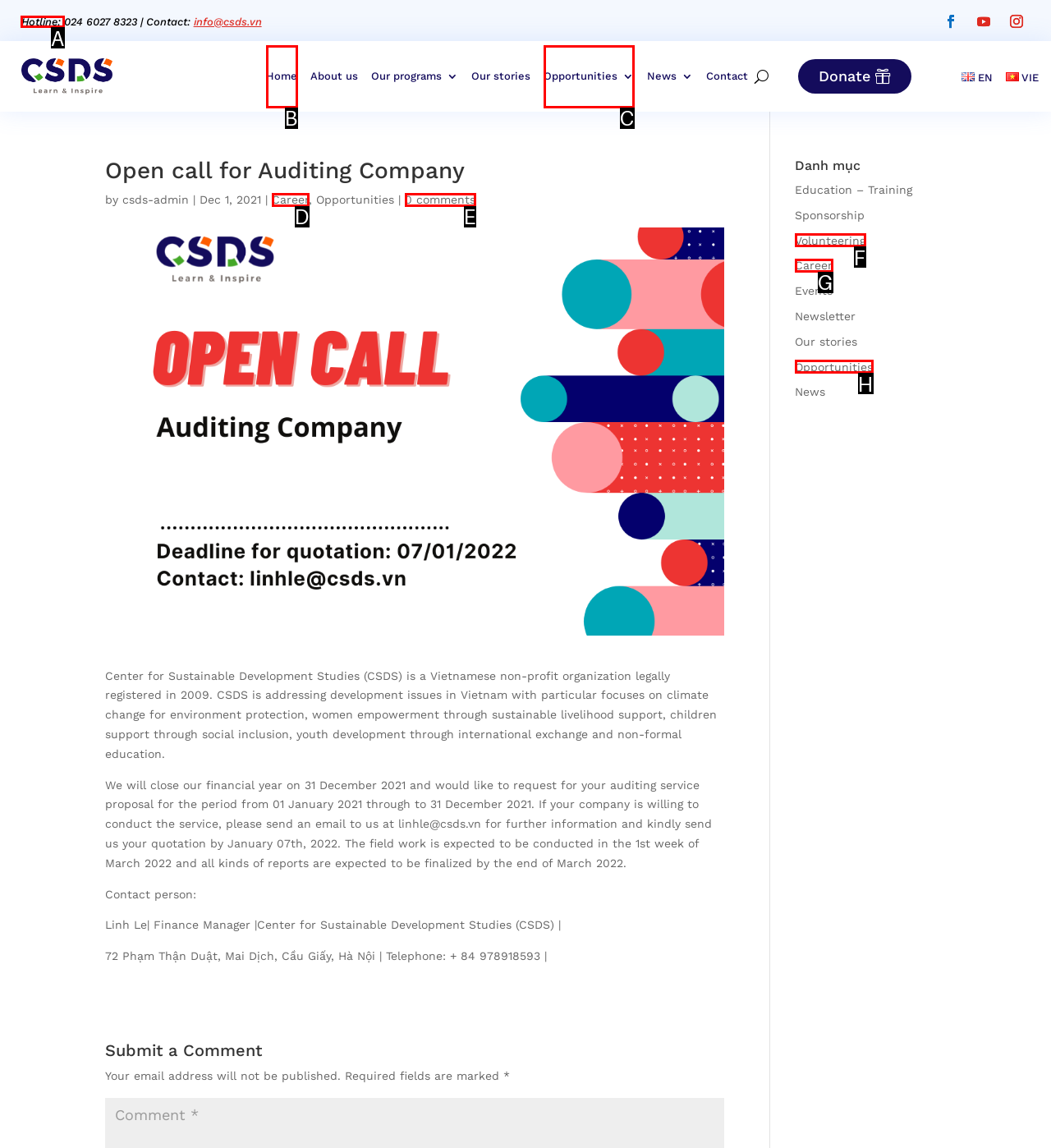Indicate which HTML element you need to click to complete the task: Call the hotline. Provide the letter of the selected option directly.

A